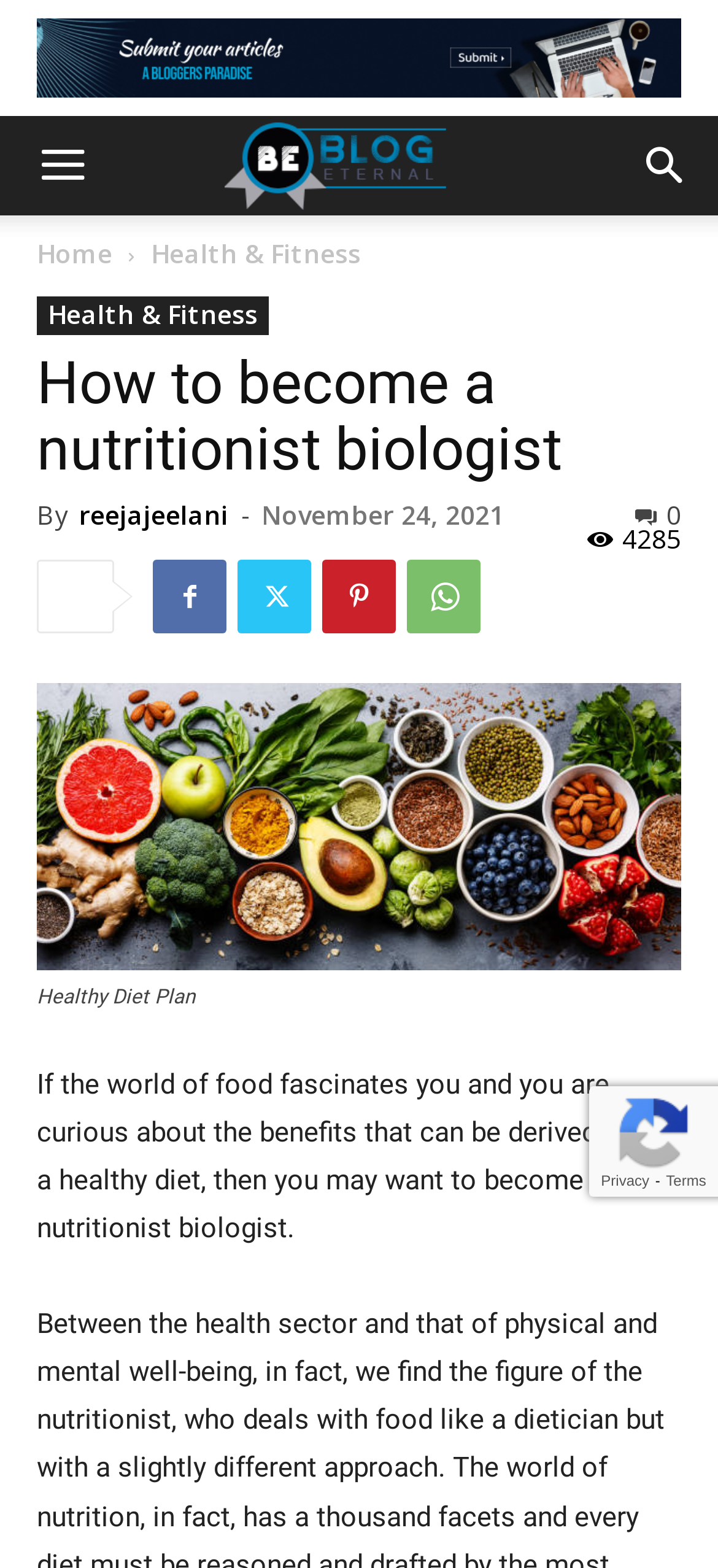Please locate the bounding box coordinates of the element that should be clicked to achieve the given instruction: "Search for something".

[0.856, 0.074, 1.0, 0.138]